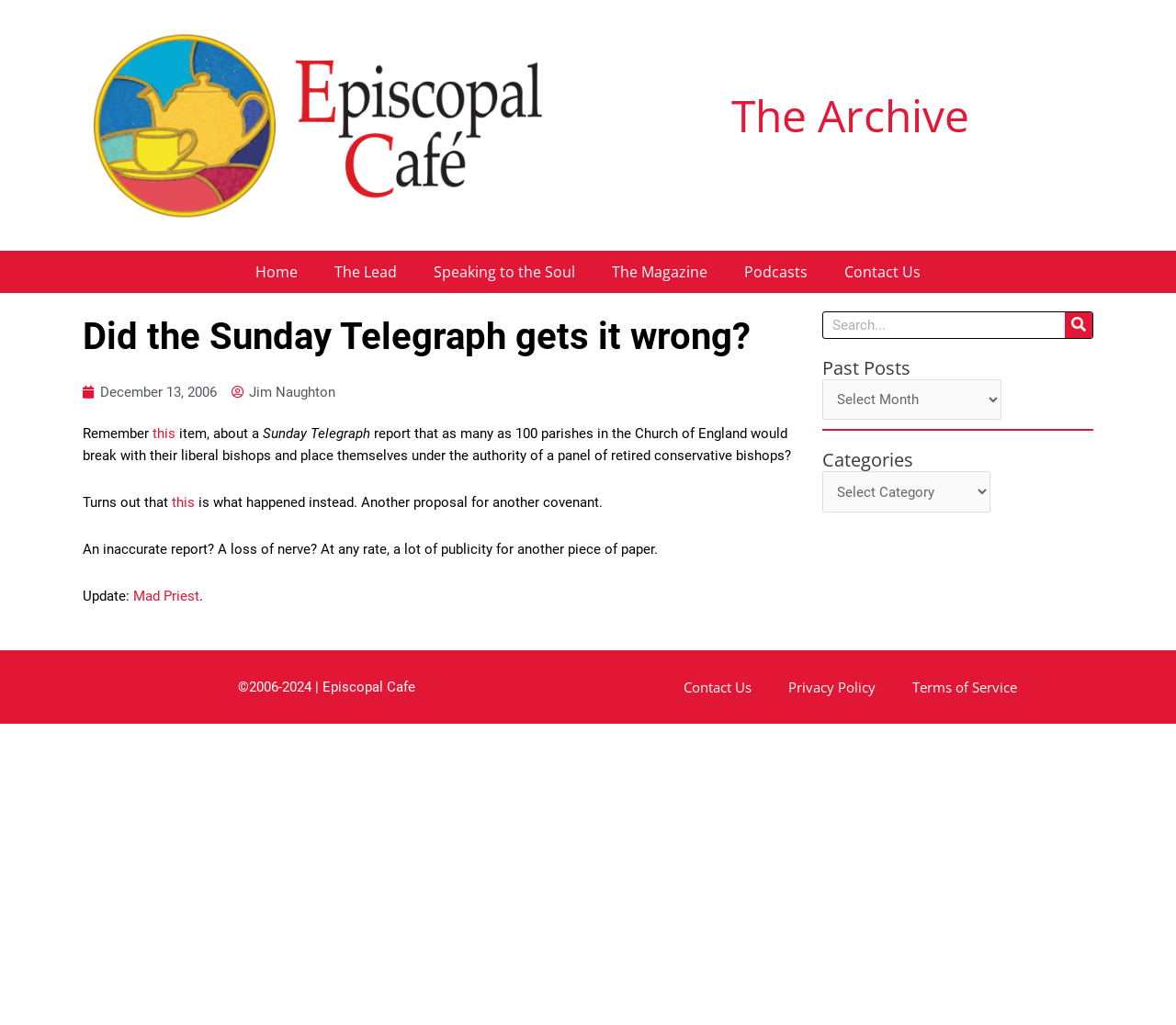Locate the bounding box coordinates of the element you need to click to accomplish the task described by this instruction: "View Past Posts".

[0.699, 0.348, 0.93, 0.37]